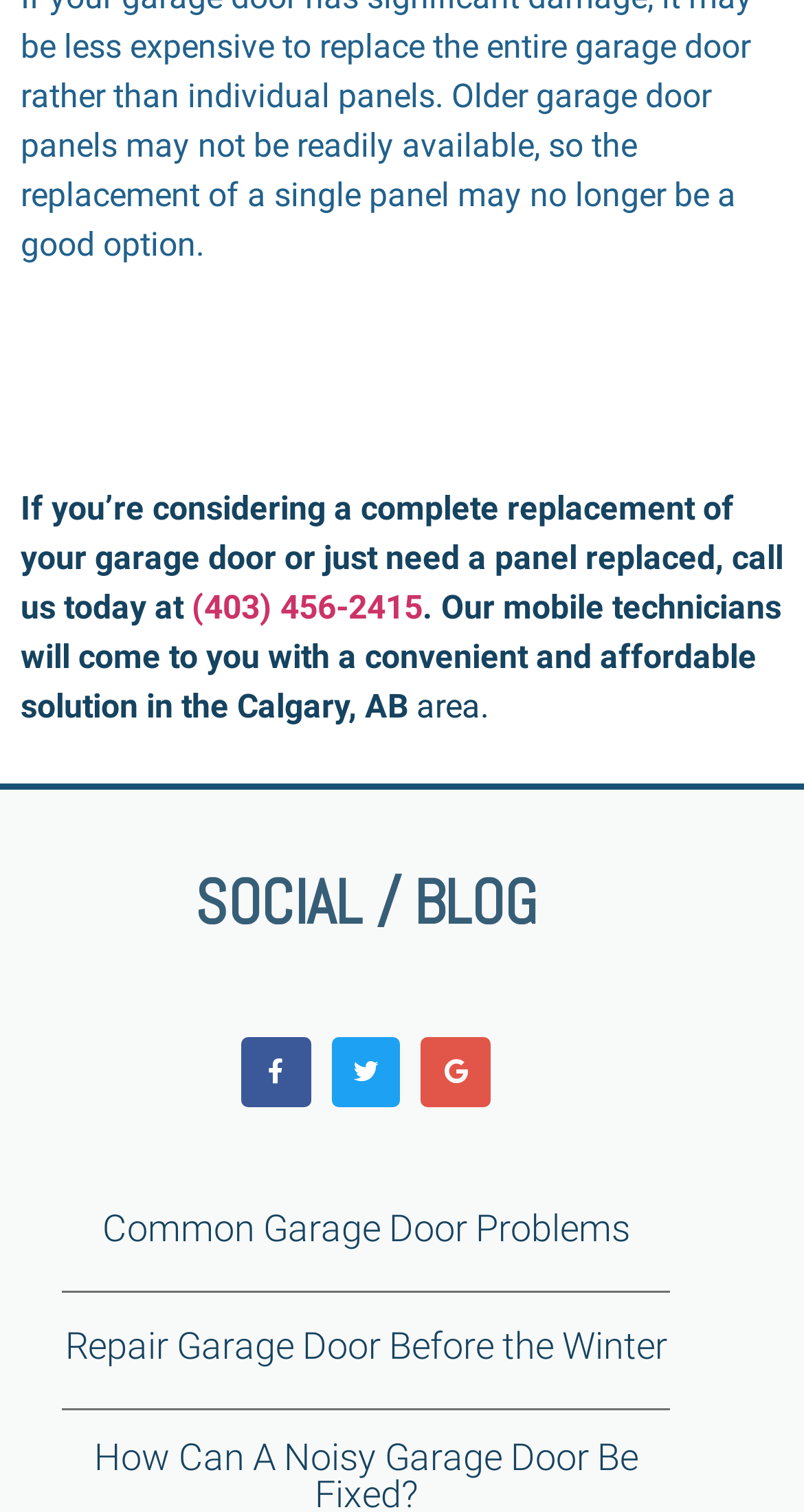Bounding box coordinates are specified in the format (top-left x, top-left y, bottom-right x, bottom-right y). All values are floating point numbers bounded between 0 and 1. Please provide the bounding box coordinate of the region this sentence describes: Facebook-f

[0.3, 0.686, 0.386, 0.732]